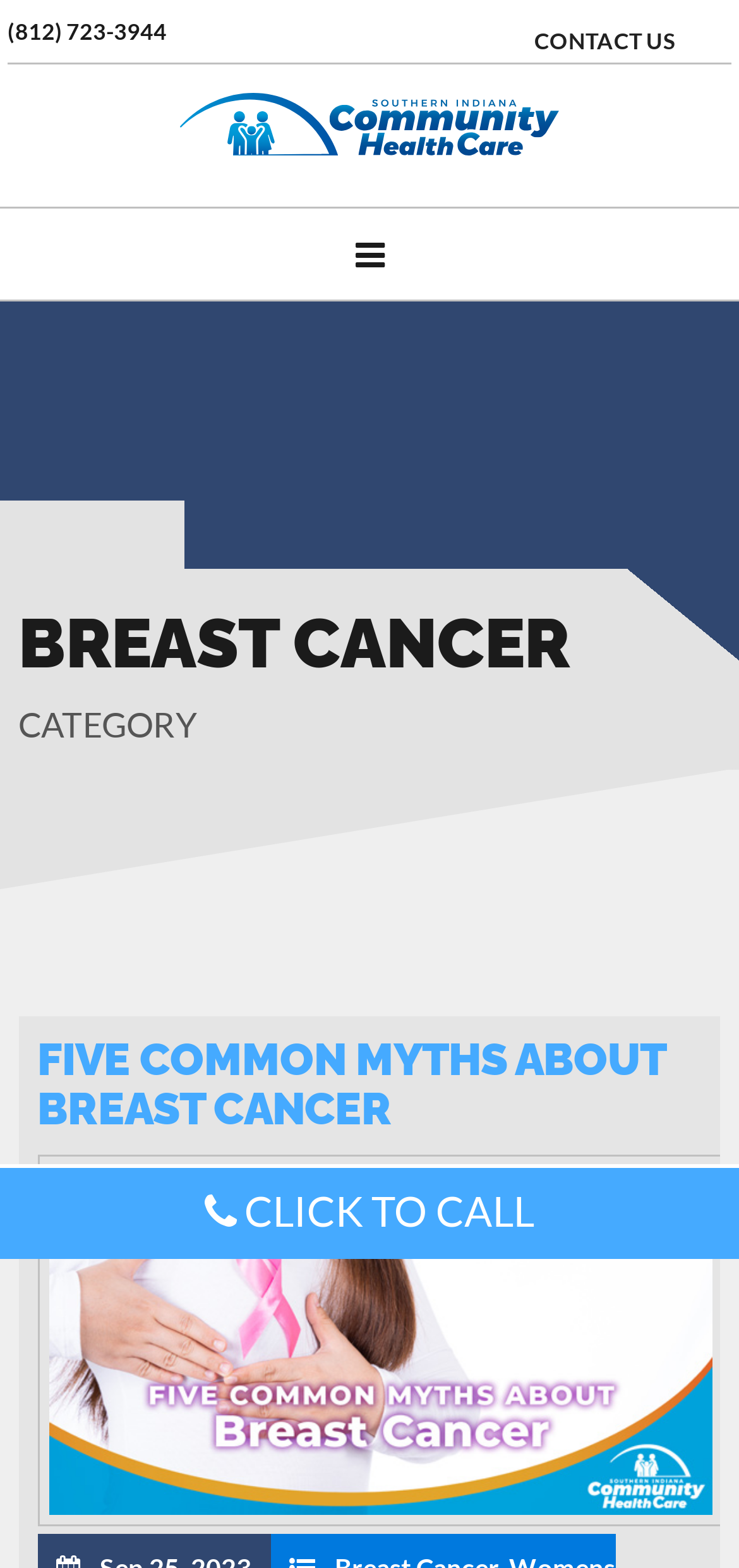Please find the bounding box for the following UI element description. Provide the coordinates in (top-left x, top-left y, bottom-right x, bottom-right y) format, with values between 0 and 1: CONTACT US

[0.723, 0.017, 0.913, 0.034]